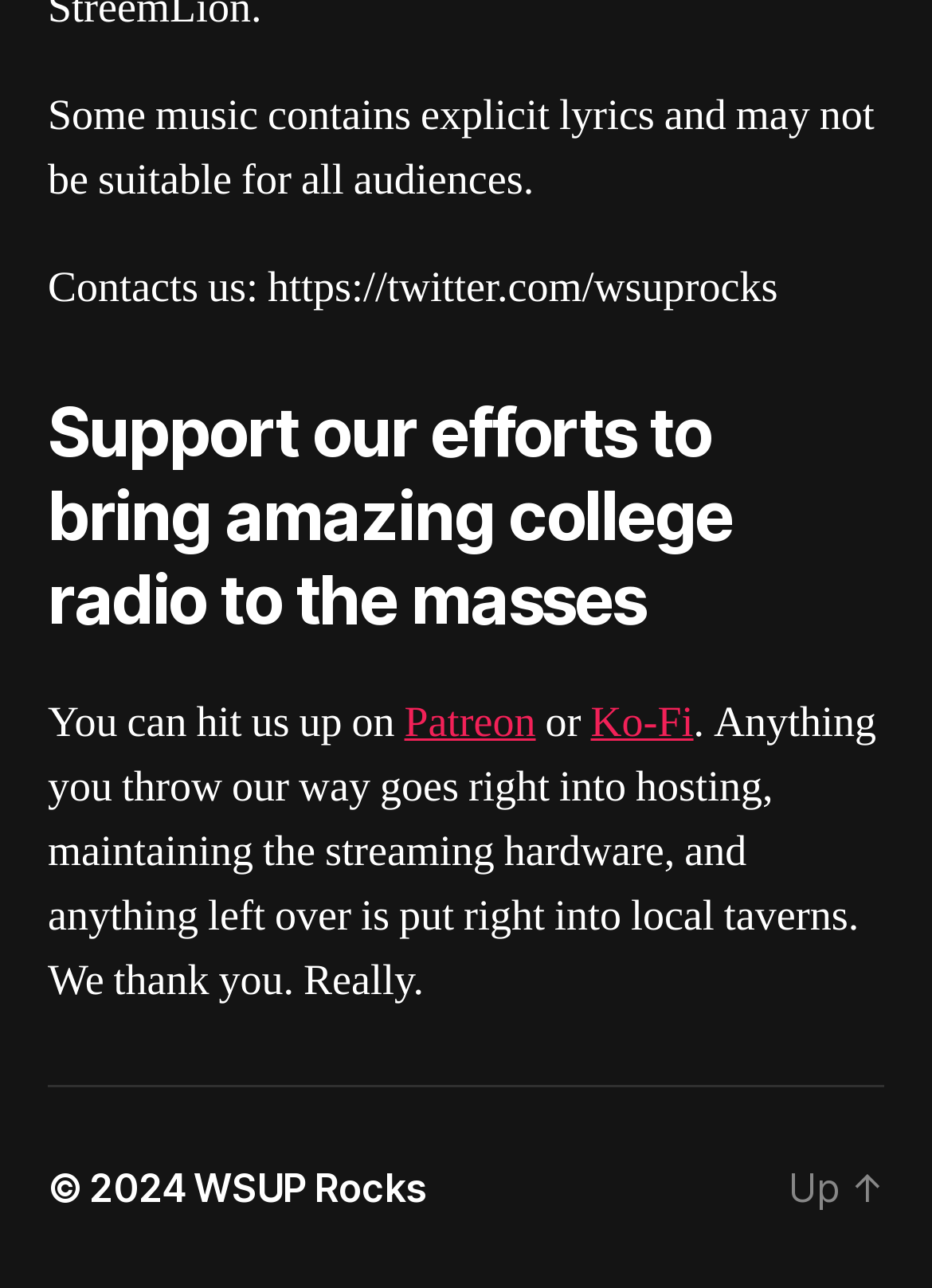What is the name of the website?
Your answer should be a single word or phrase derived from the screenshot.

WSUP Rocks